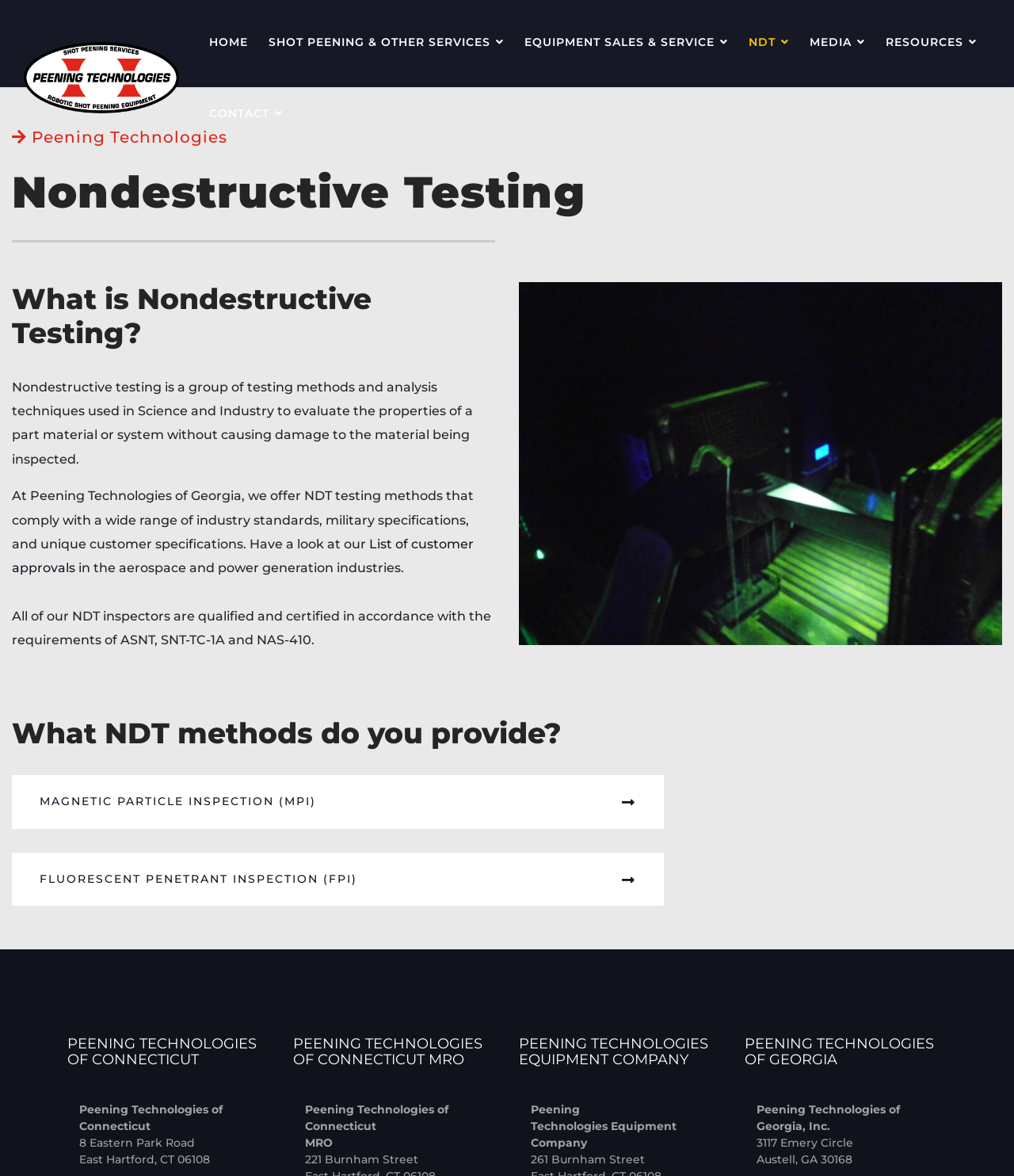What is one of the NDT methods provided by Peening Technologies?
Please ensure your answer is as detailed and informative as possible.

By examining the webpage content, I found that Peening Technologies provides various NDT methods, including Magnetic Particle Inspection (MPI), which is one of the methods listed.